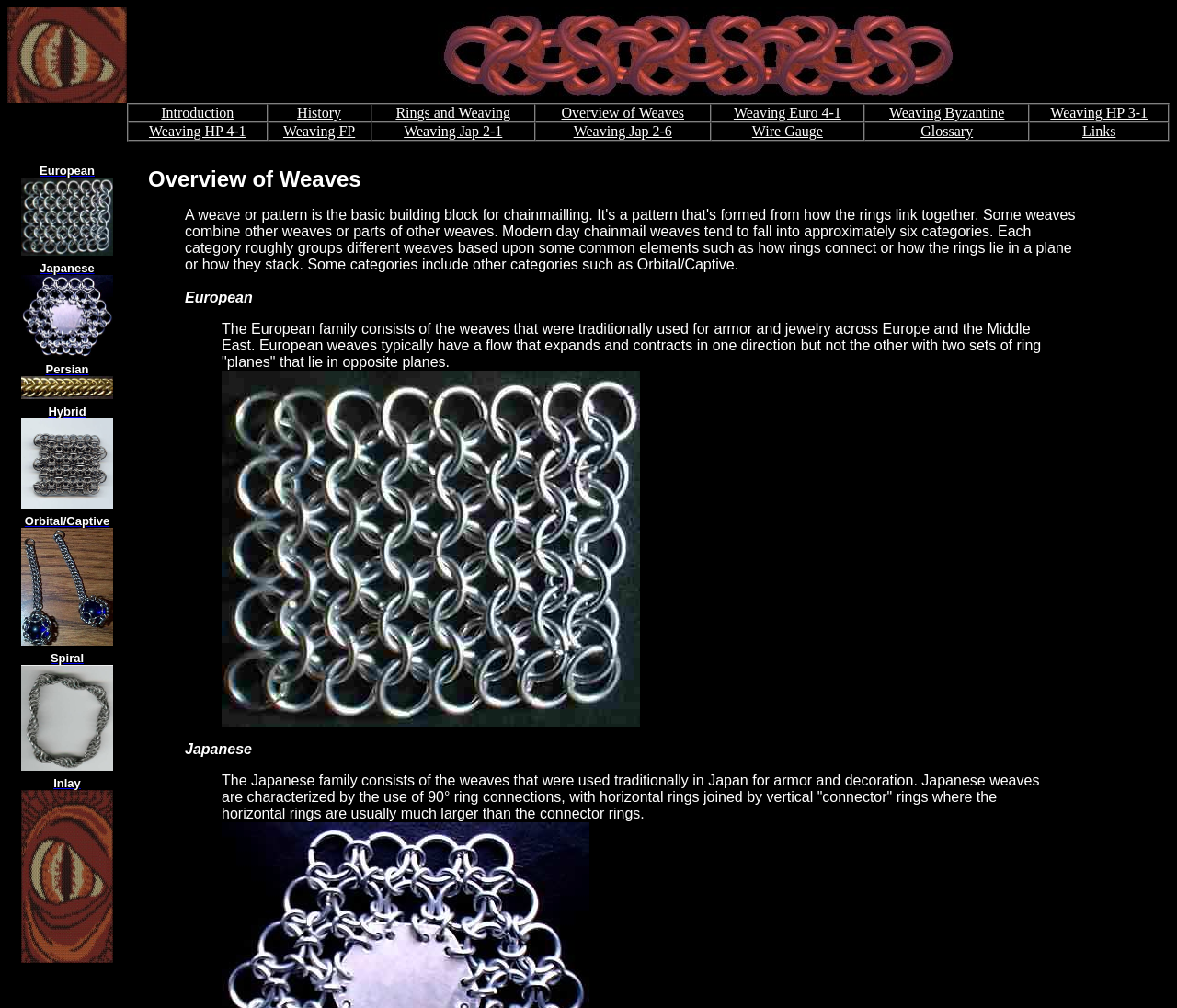Find the bounding box coordinates of the clickable area that will achieve the following instruction: "Click the link to read about how to beat internet censorship and create your own newsfeed".

None